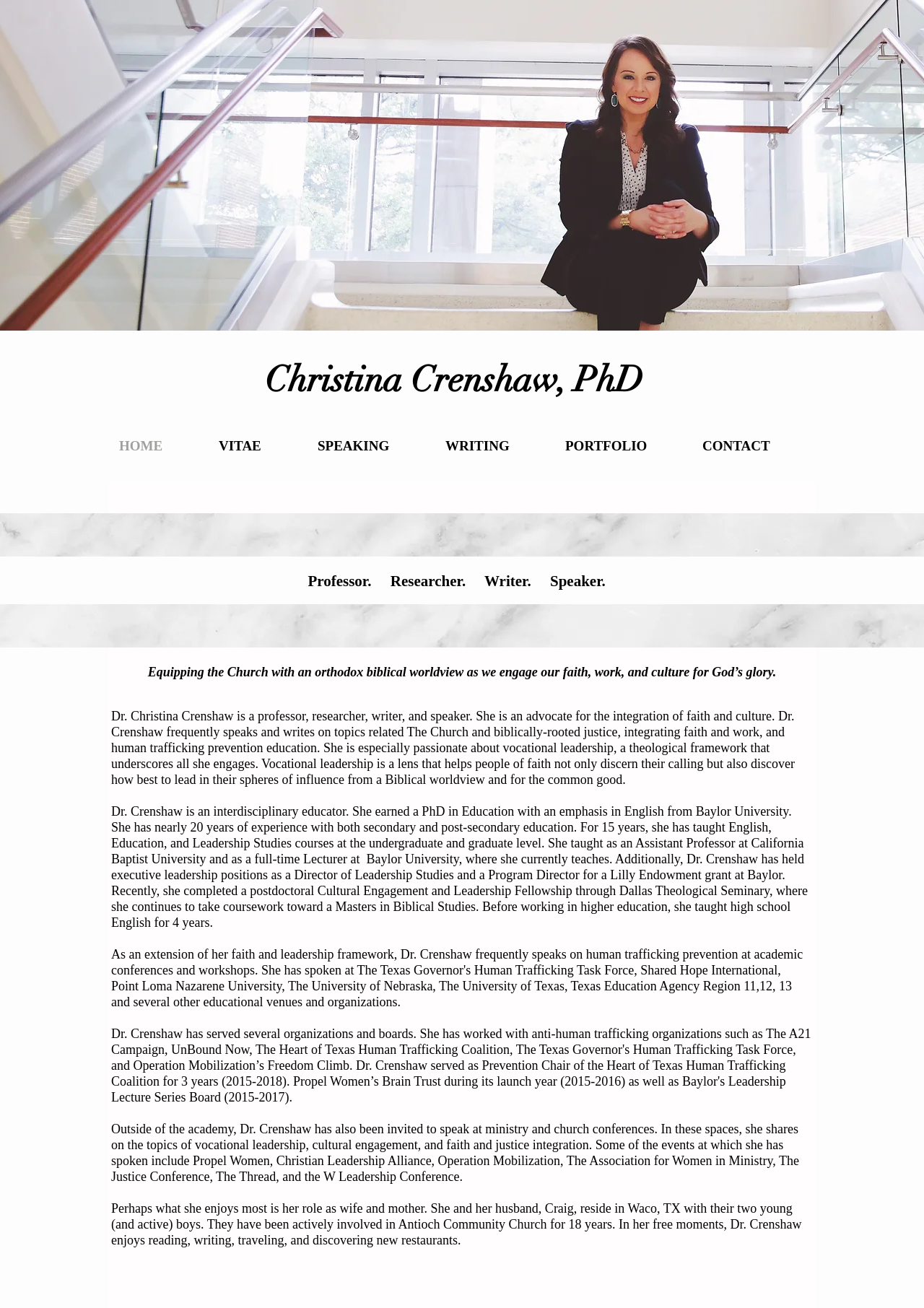Answer the question with a brief word or phrase:
Where does Dr. Crenshaw currently teach?

Baylor University